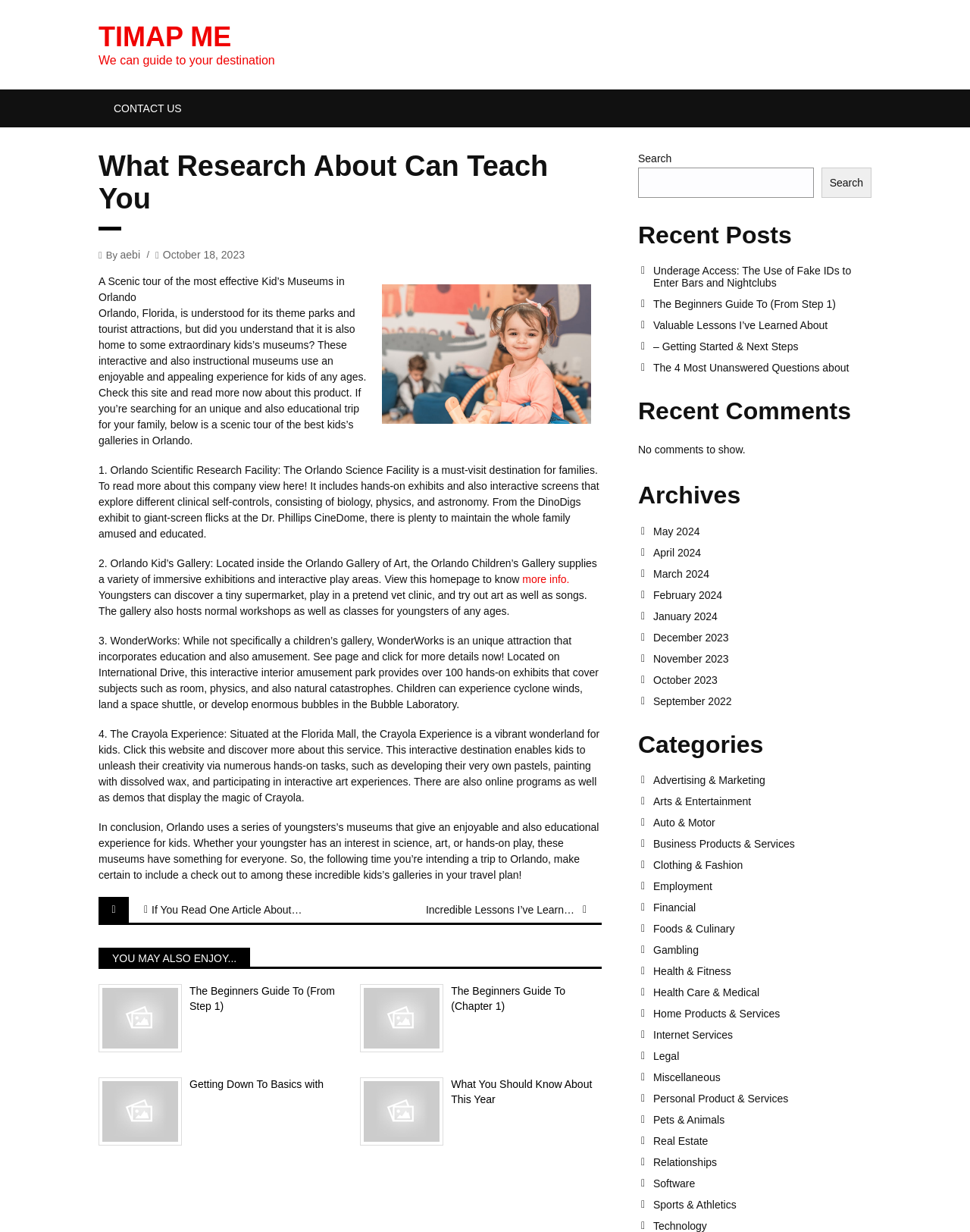What is the theme of the article?
Analyze the screenshot and provide a detailed answer to the question.

The article is about kids' museums in Orlando, providing a scenic tour of the best kids' galleries in the city, including their features and attractions.